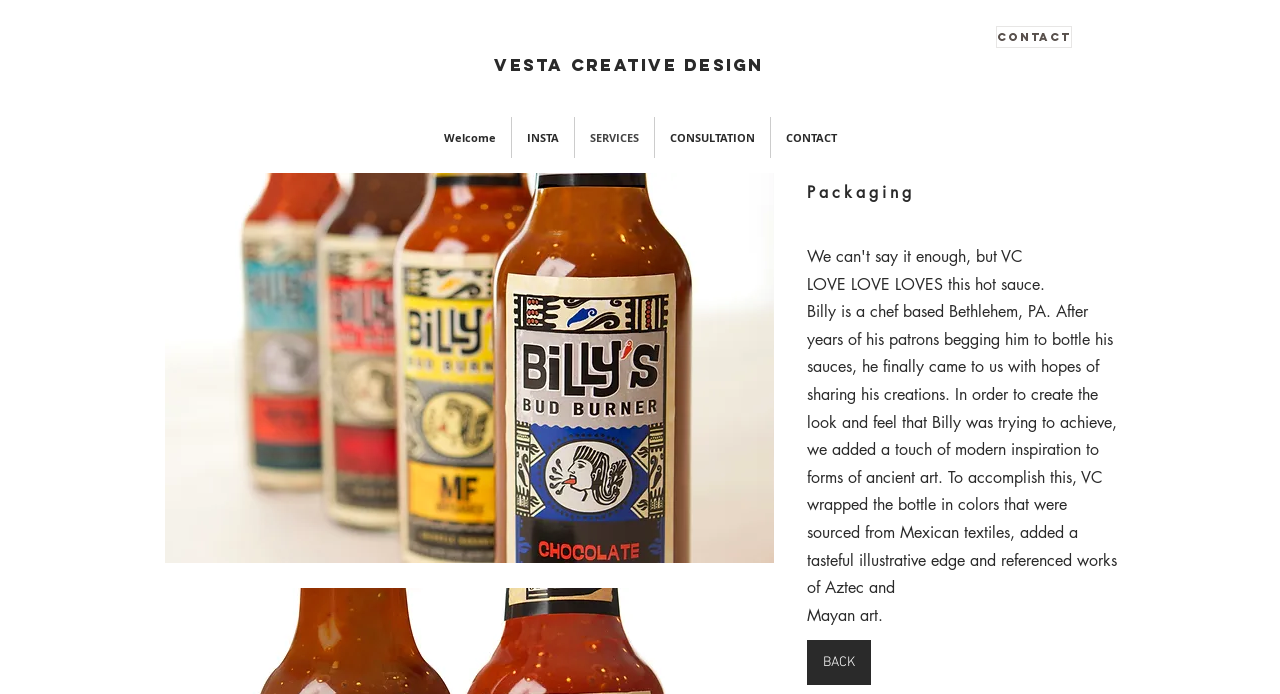What is the navigation menu item after 'Welcome'?
Give a detailed explanation using the information visible in the image.

The navigation menu items are listed under the 'Site' navigation element, and the item after 'Welcome' is 'INSTA'.